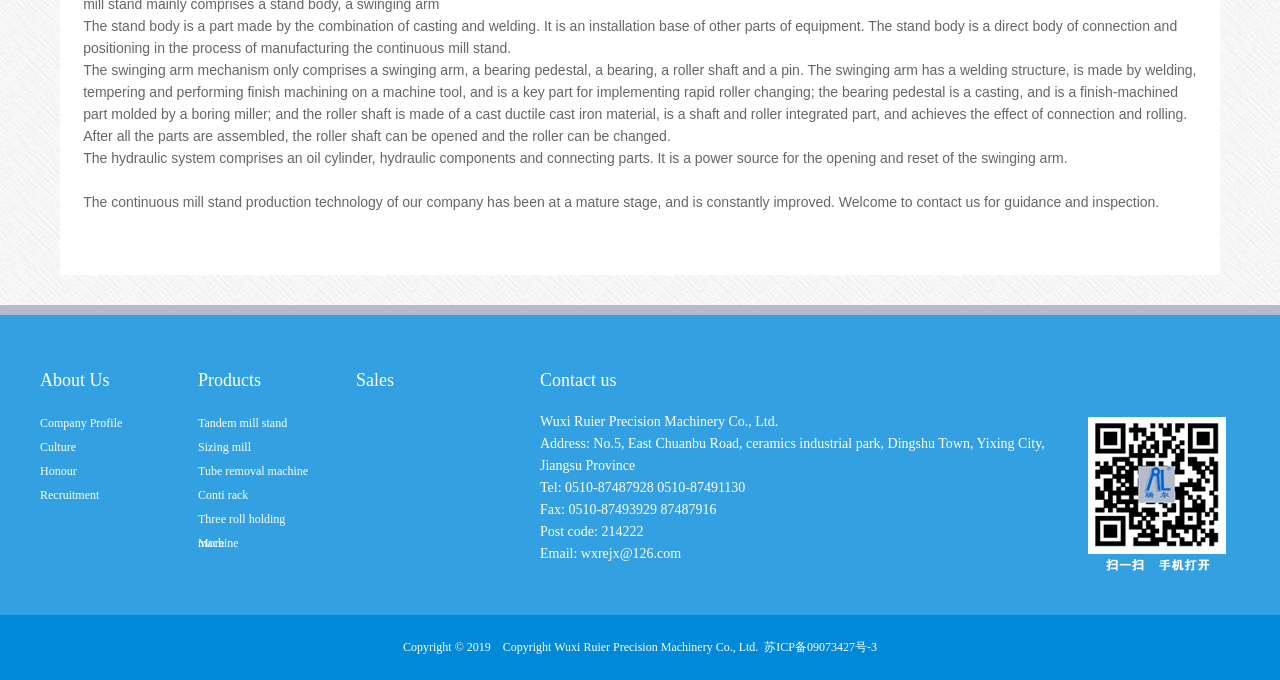Provide the bounding box coordinates of the UI element that matches the description: "Tandem mill stand".

[0.155, 0.612, 0.224, 0.632]